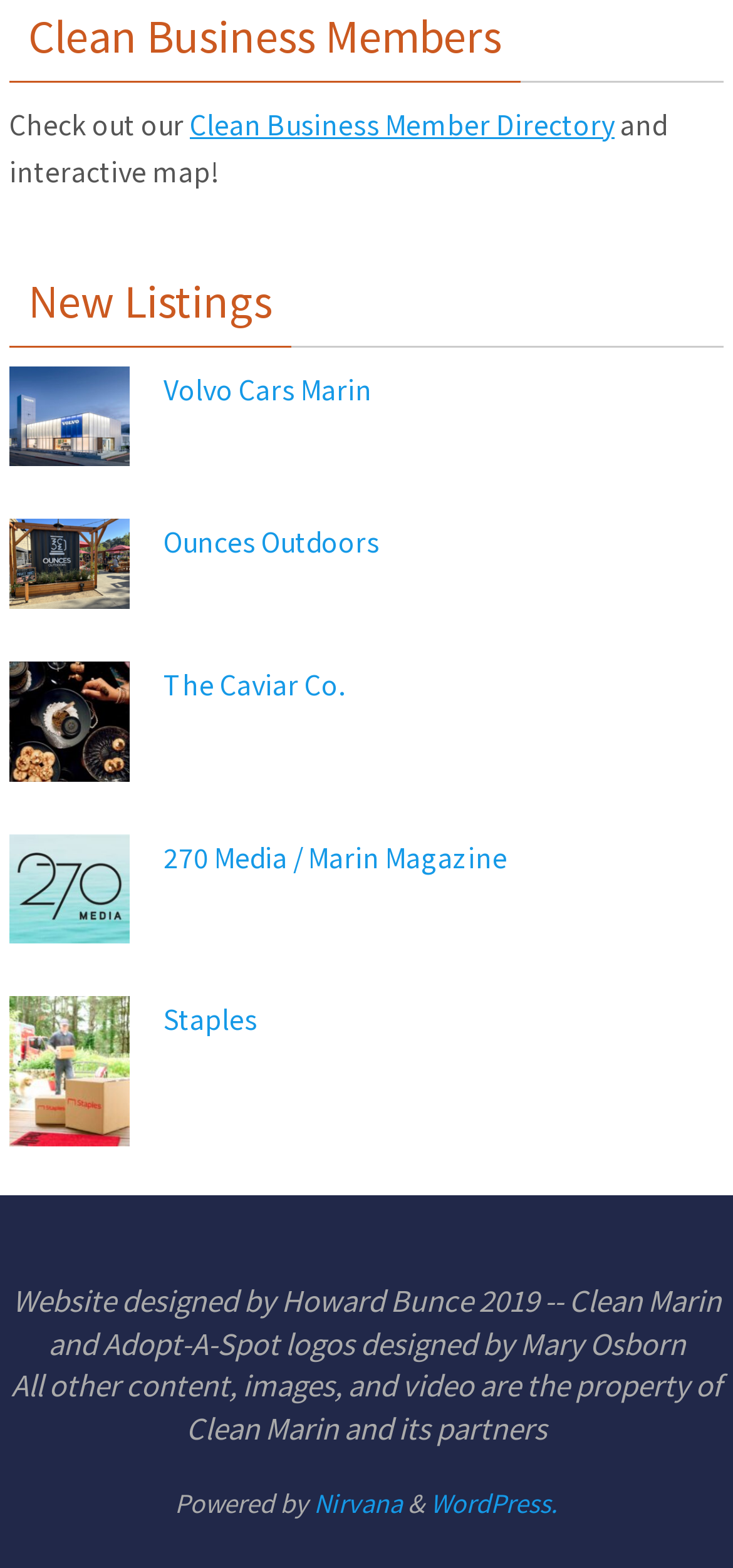Using the description: "Volvo Cars Marin", determine the UI element's bounding box coordinates. Ensure the coordinates are in the format of four float numbers between 0 and 1, i.e., [left, top, right, bottom].

[0.223, 0.236, 0.508, 0.261]